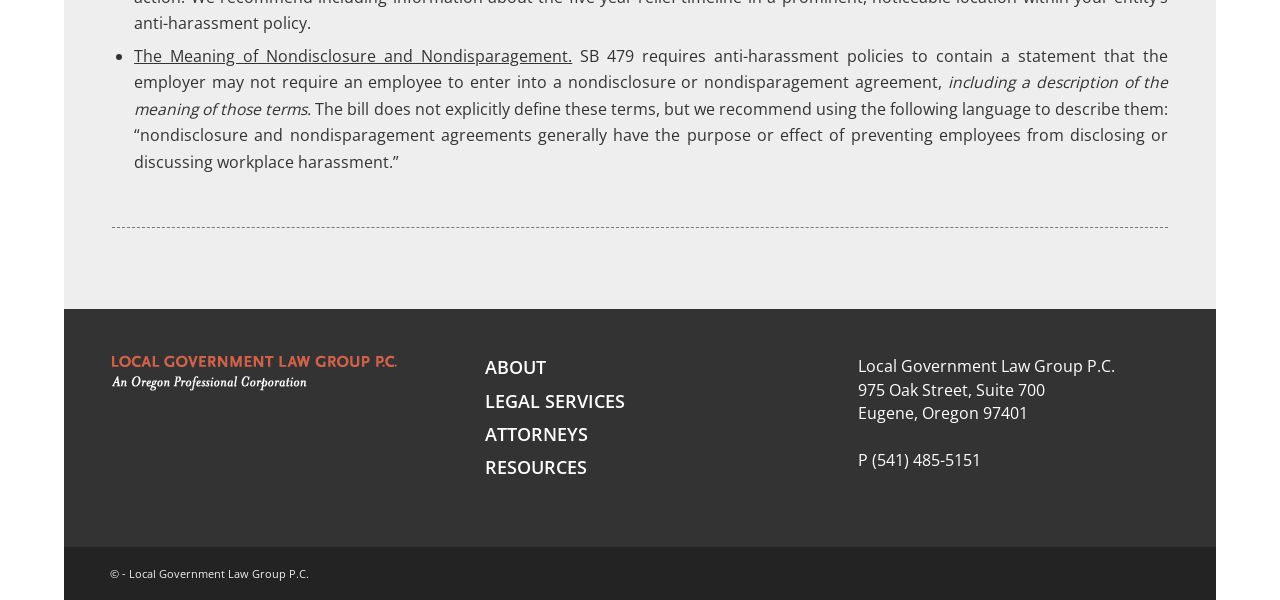What is the purpose of nondisclosure and nondisparagement agreements?
Could you please answer the question thoroughly and with as much detail as possible?

I found the answer by reading the text on the webpage, which explains the meaning of nondisclosure and nondisparagement agreements. According to the text, these agreements 'generally have the purpose or effect of preventing employees from disclosing or discussing workplace harassment'.